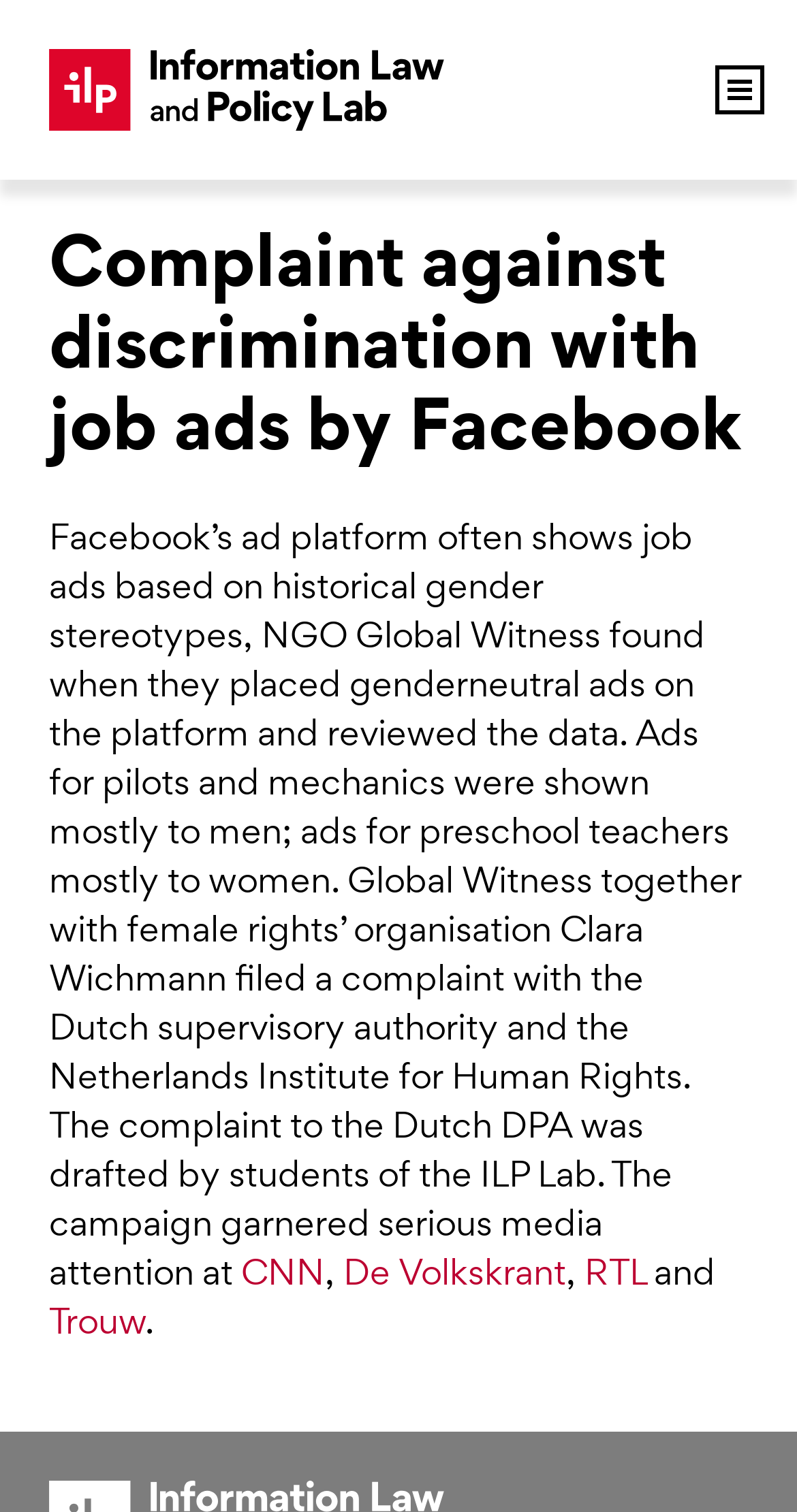Identify and generate the primary title of the webpage.

Complaint against discrimination with job ads by Facebook